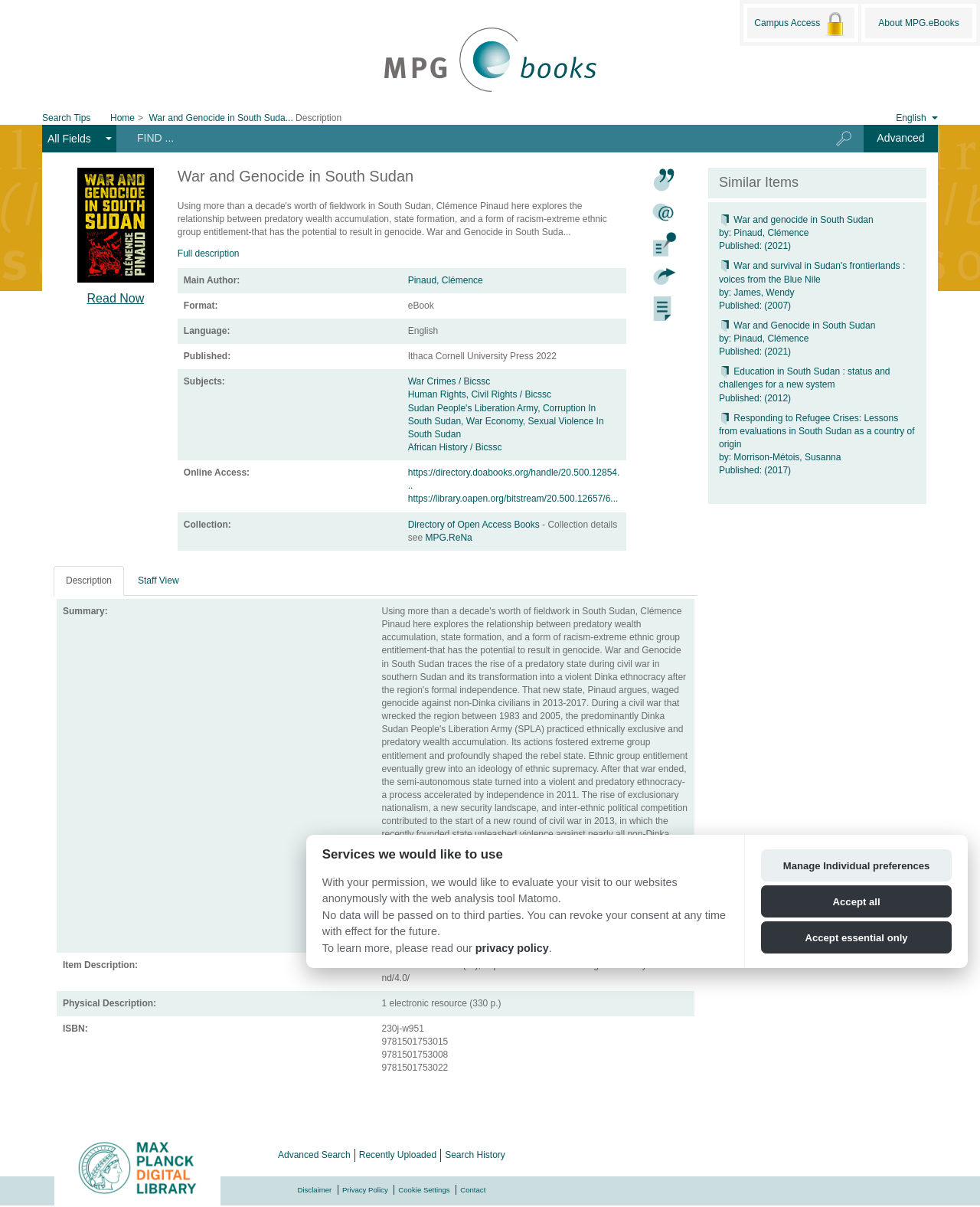Determine the bounding box coordinates of the clickable region to carry out the instruction: "View book details".

[0.181, 0.139, 0.639, 0.153]